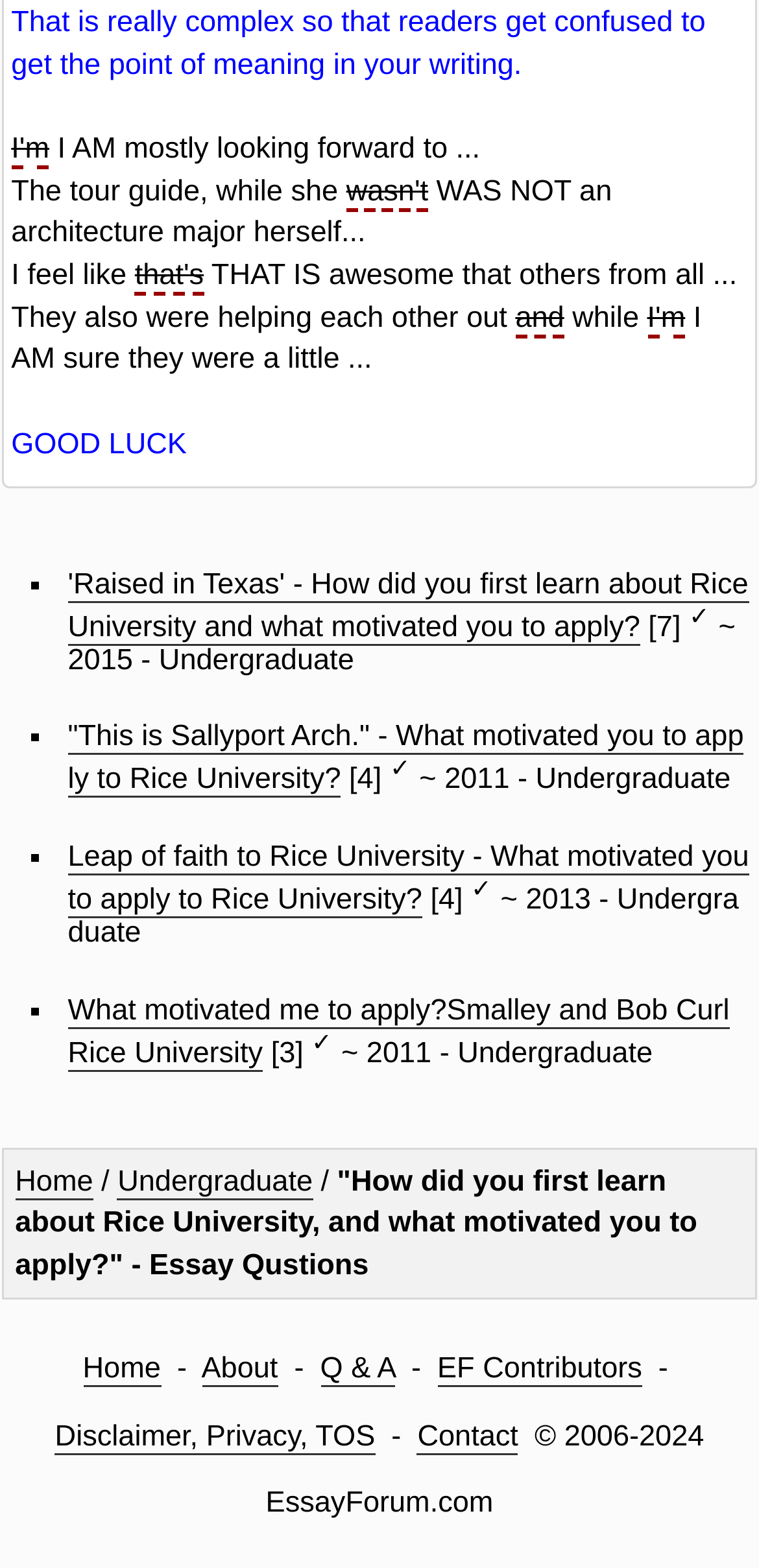What is the purpose of the ✓ symbol?
Carefully analyze the image and provide a detailed answer to the question.

The ✓ symbol appears next to each essay question, suggesting that it indicates that the question has been answered or has a response available.